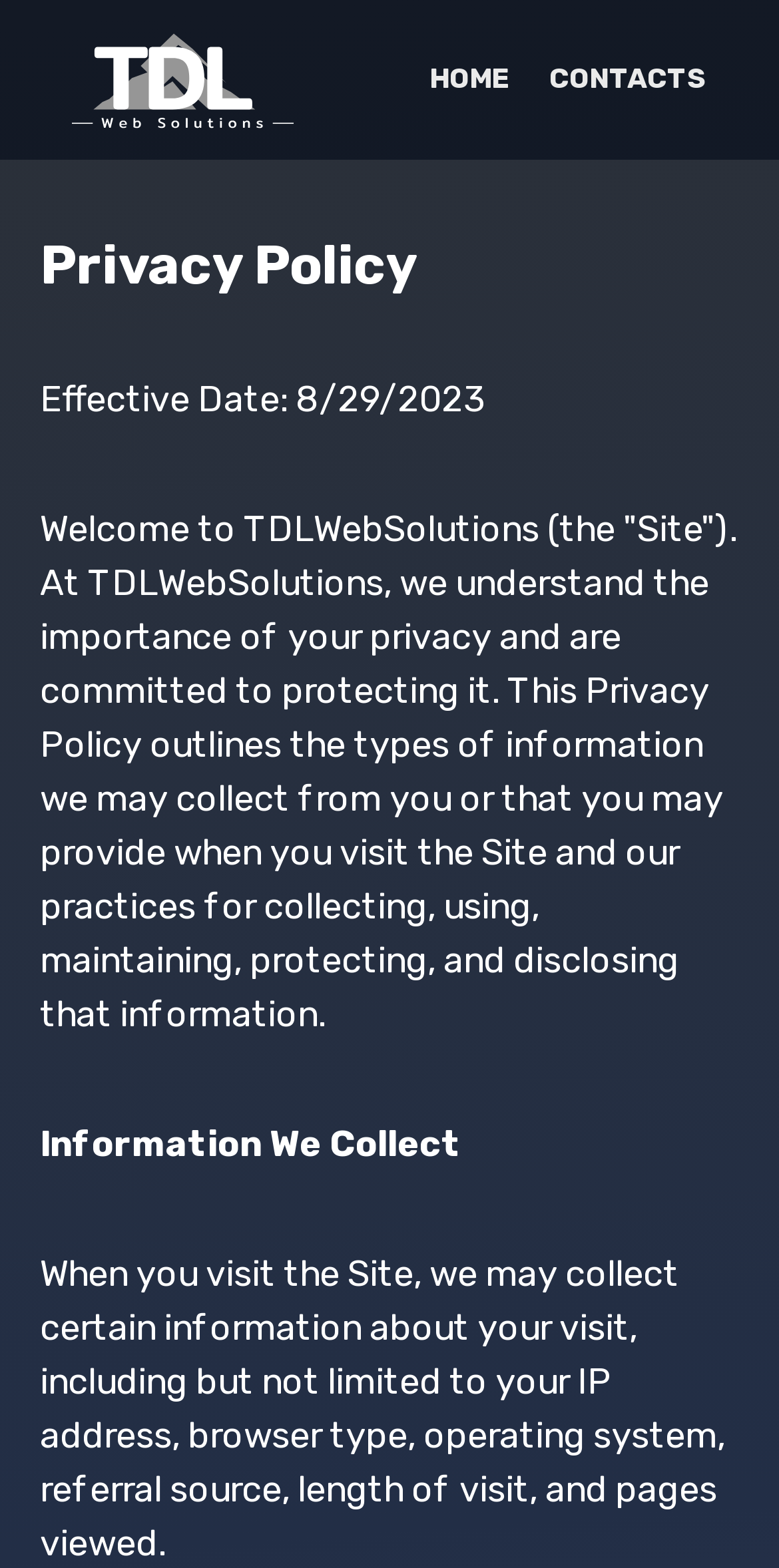Please reply to the following question using a single word or phrase: 
How many navigation links are there?

3